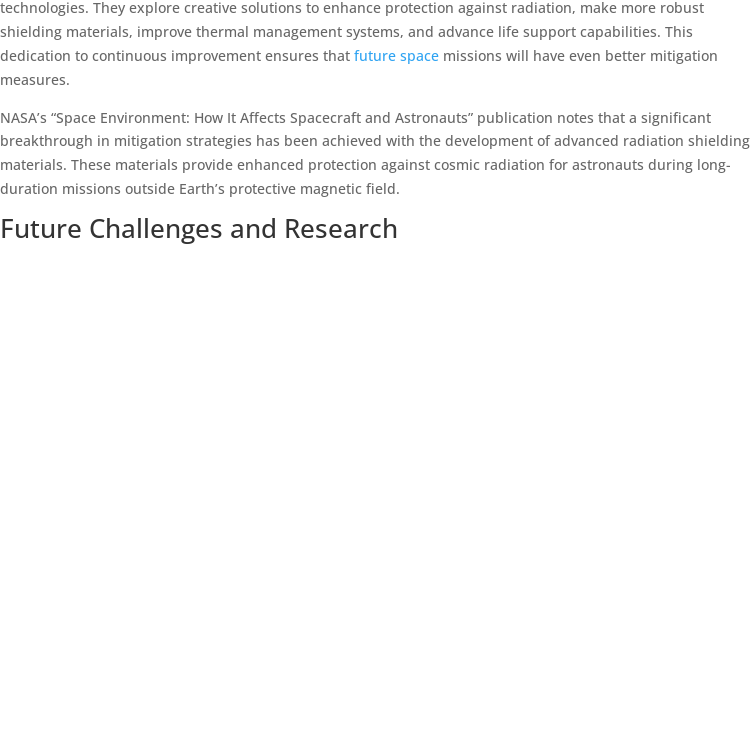What is the purpose of radiation shielding materials?
Please answer using one word or phrase, based on the screenshot.

Mitigate cosmic radiation risks